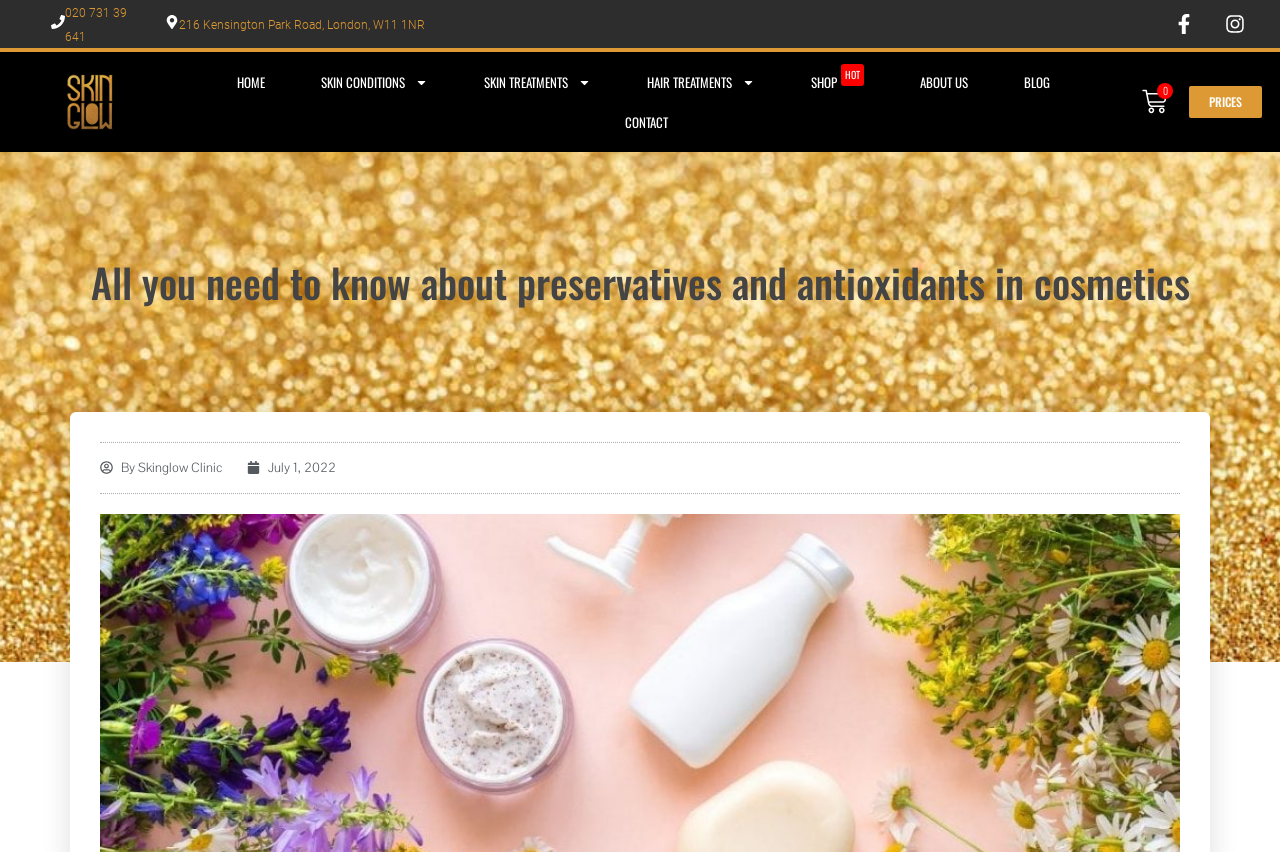Identify the bounding box of the UI component described as: "020 731 39 641".

[0.051, 0.007, 0.099, 0.052]